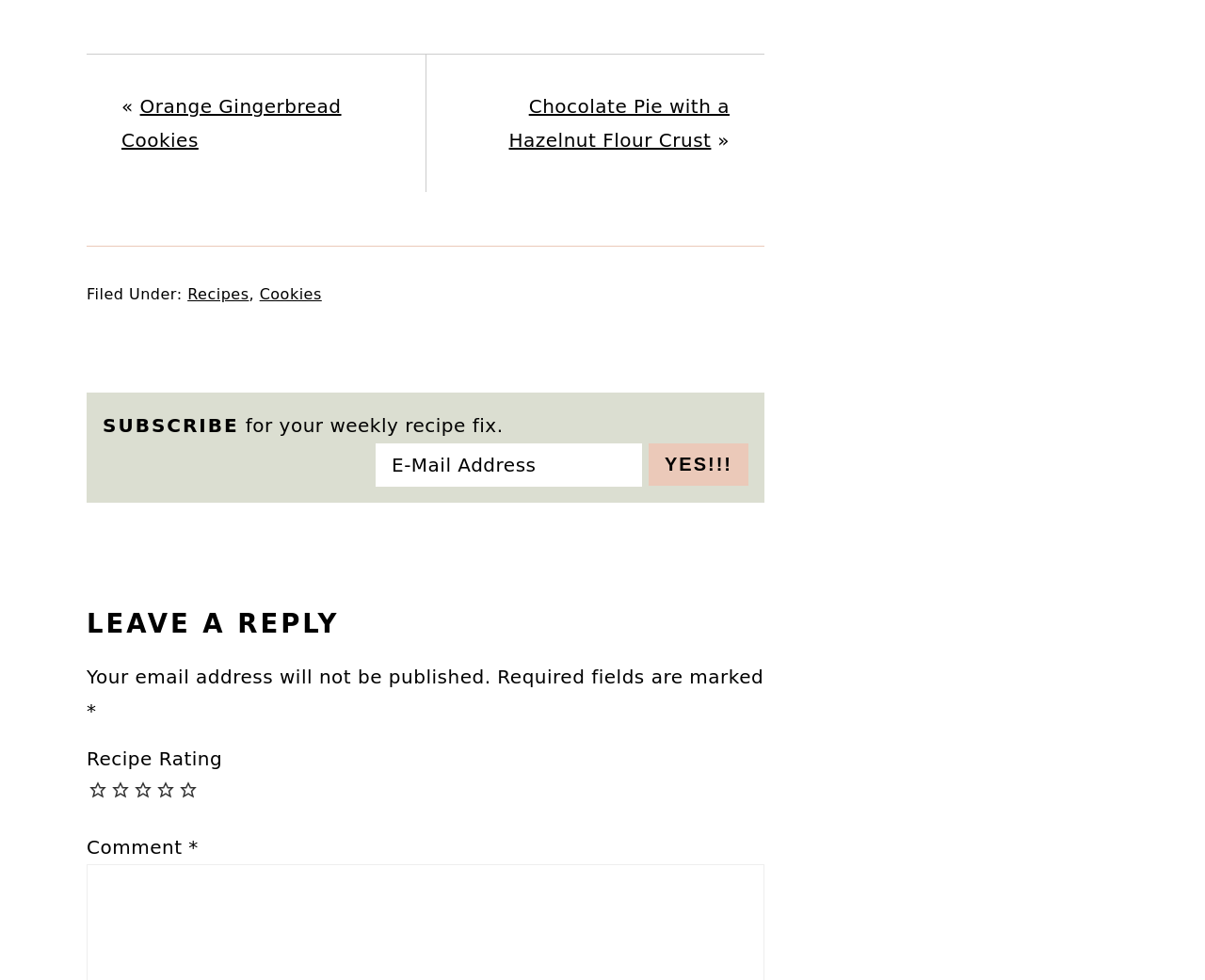What is the purpose of the textbox?
Using the image as a reference, give a one-word or short phrase answer.

E-Mail Address